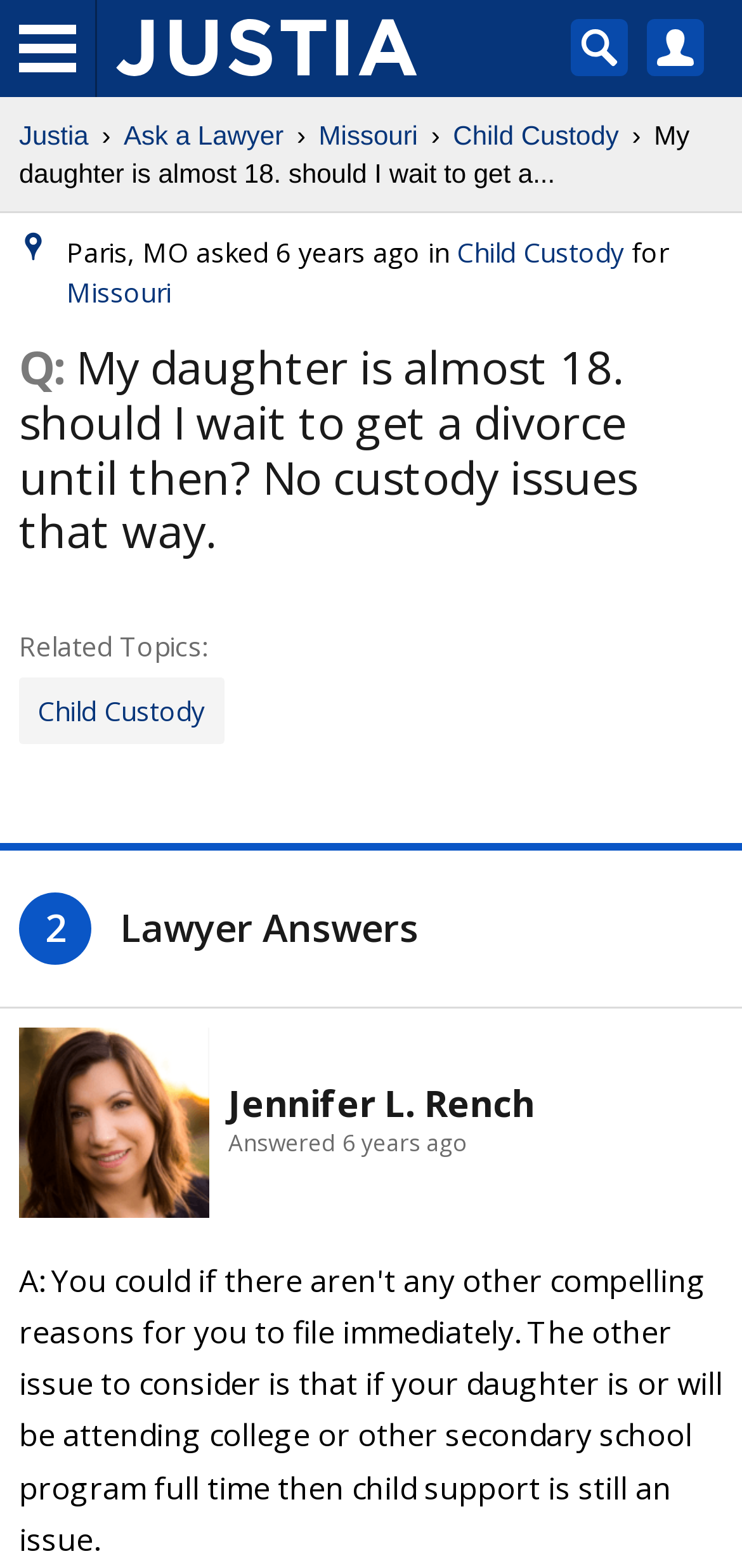Determine the bounding box coordinates for the HTML element described here: "Missouri".

[0.09, 0.175, 0.231, 0.198]